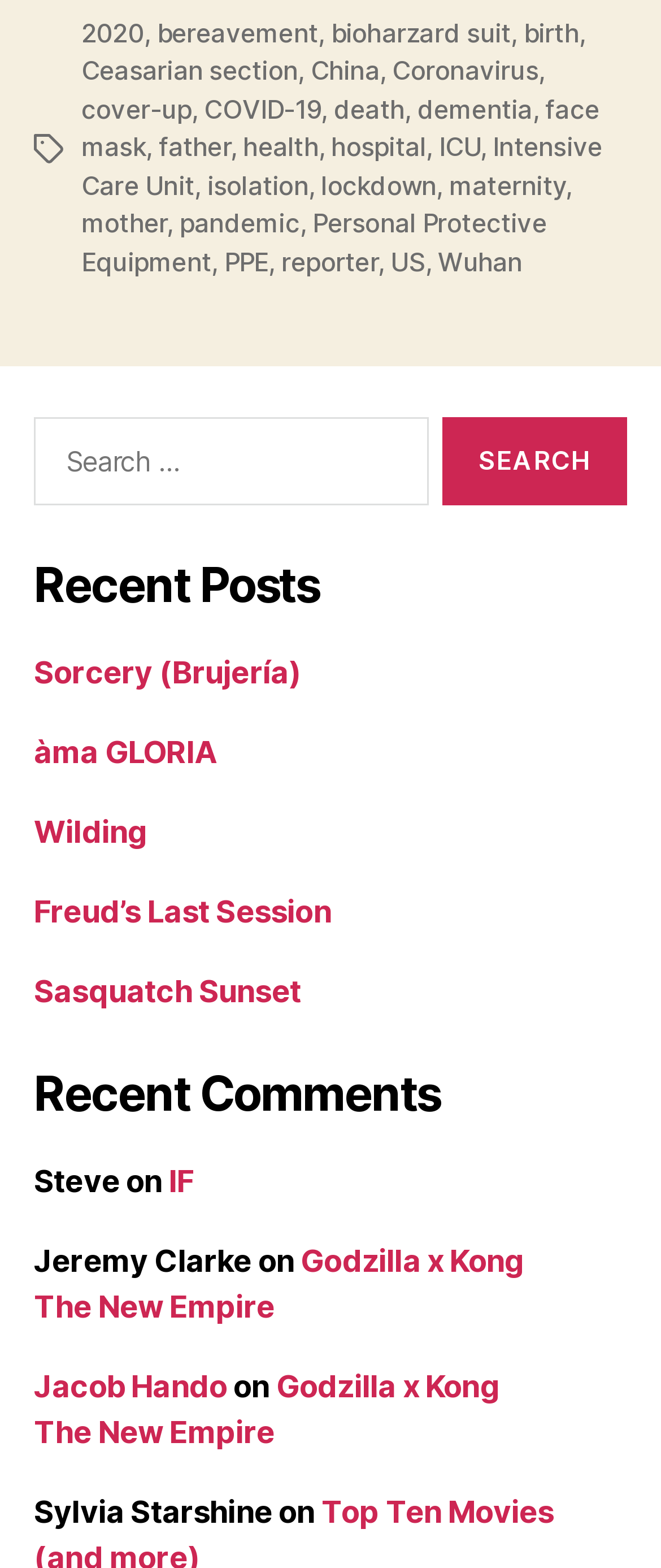With reference to the screenshot, provide a detailed response to the question below:
What is the purpose of the search box?

The search box is located at the top of the webpage, and it has a placeholder text 'Search for:'. This suggests that the user can input keywords to search for specific posts or content within the website.